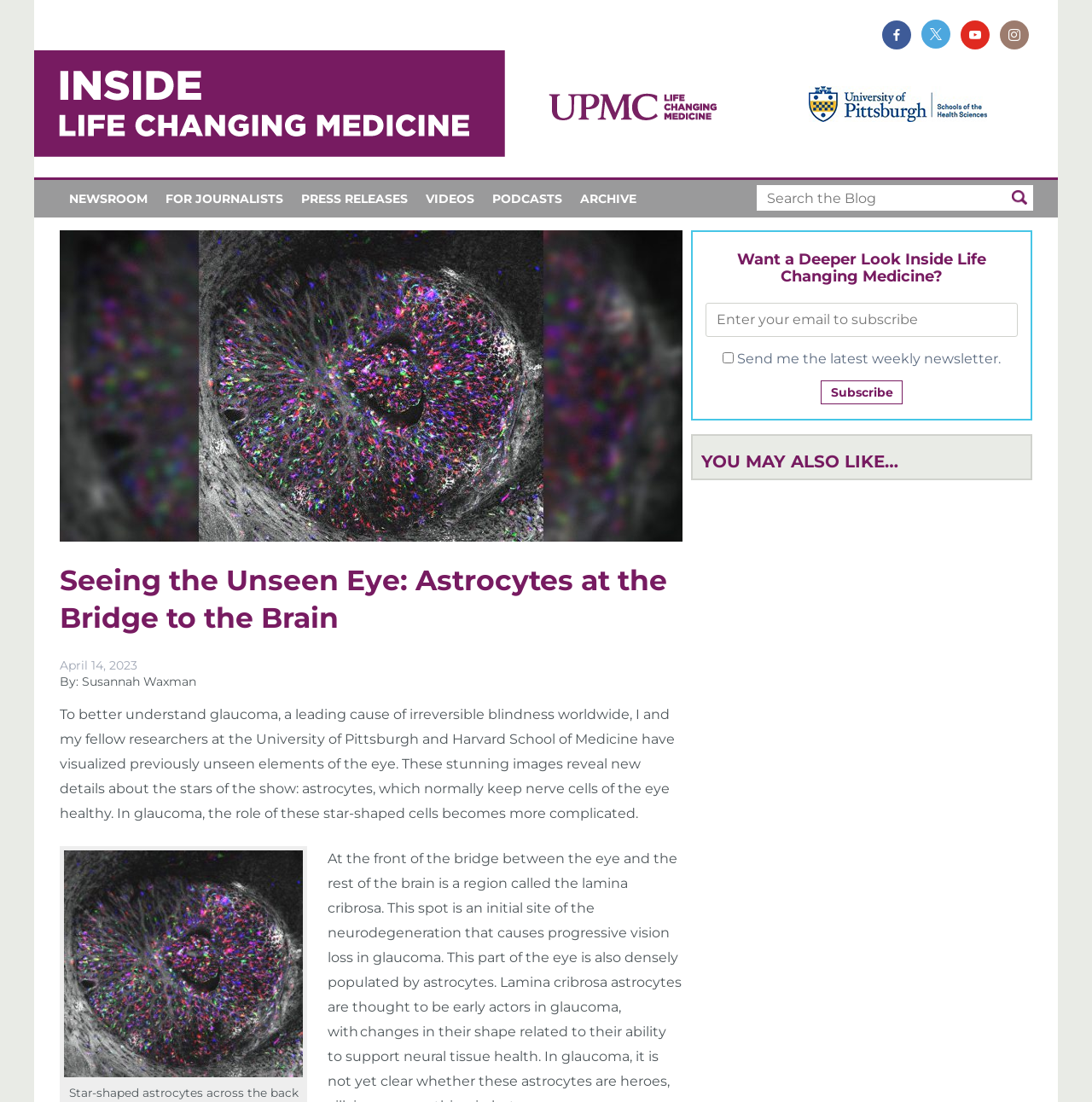Given the following UI element description: "Podcasts", find the bounding box coordinates in the webpage screenshot.

[0.442, 0.163, 0.523, 0.197]